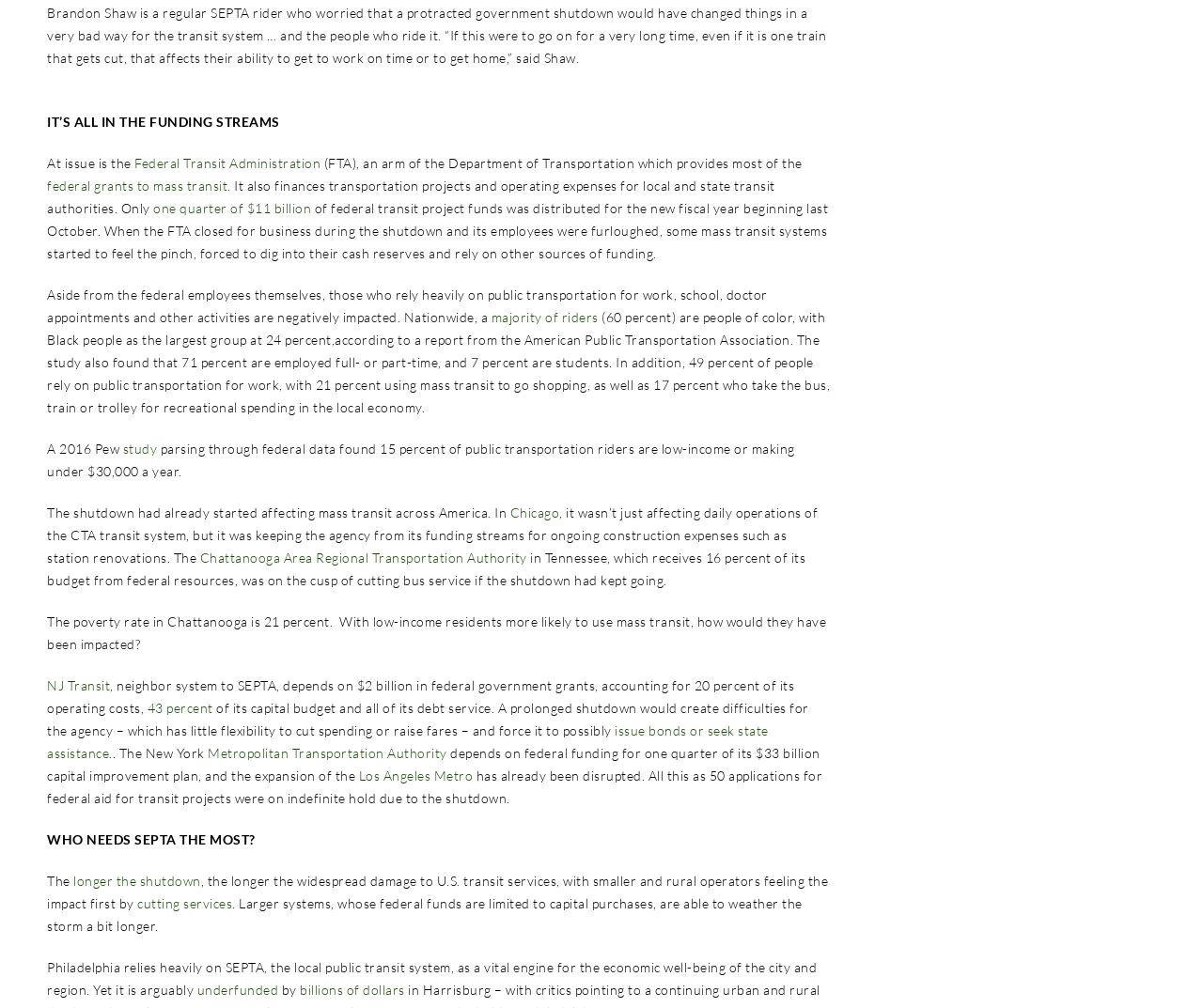What is the poverty rate in Chattanooga?
Please use the image to provide a one-word or short phrase answer.

21 percent